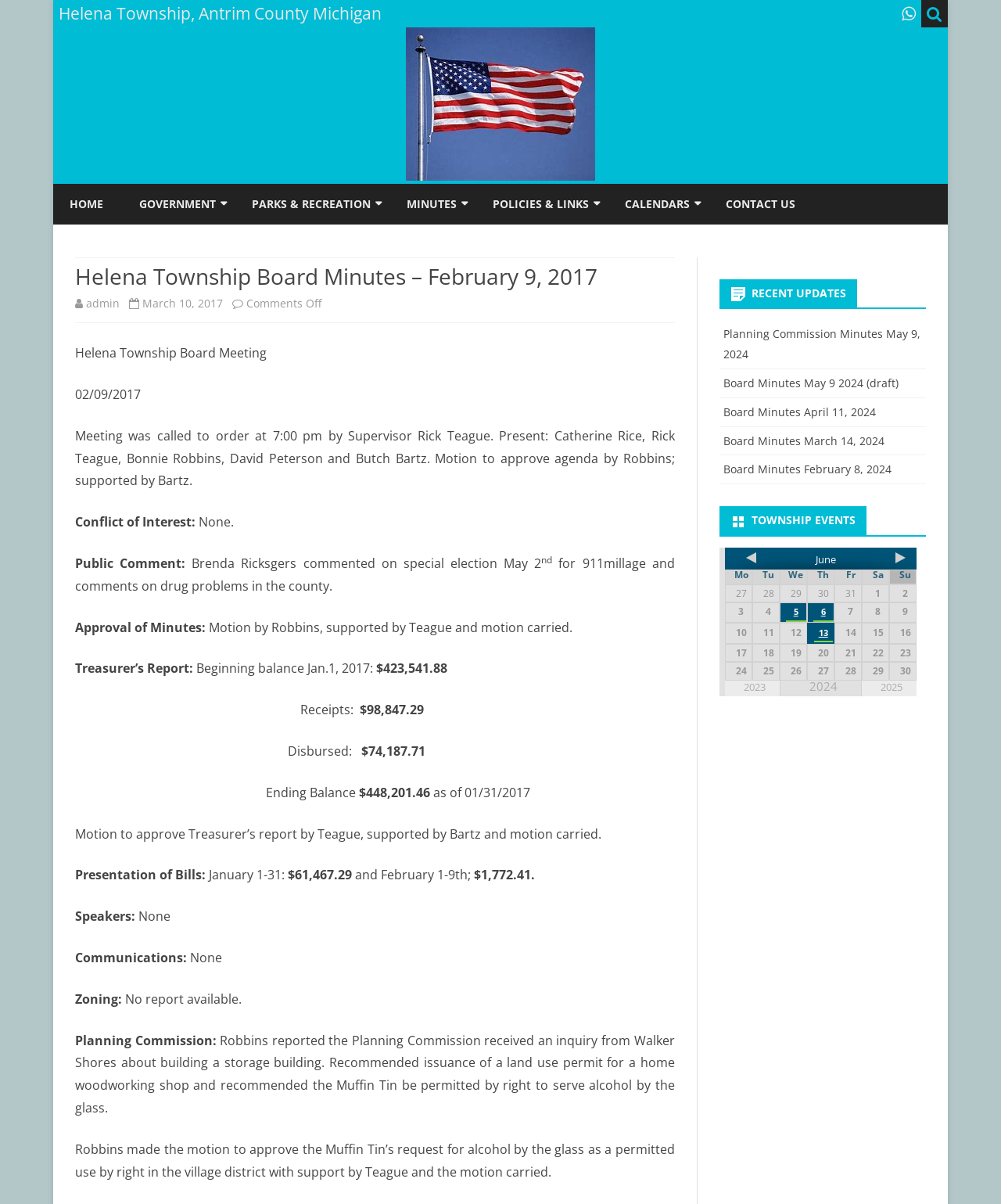What is the name of the person who commented on special election May 2?
Provide a short answer using one word or a brief phrase based on the image.

Brenda Ricksgers